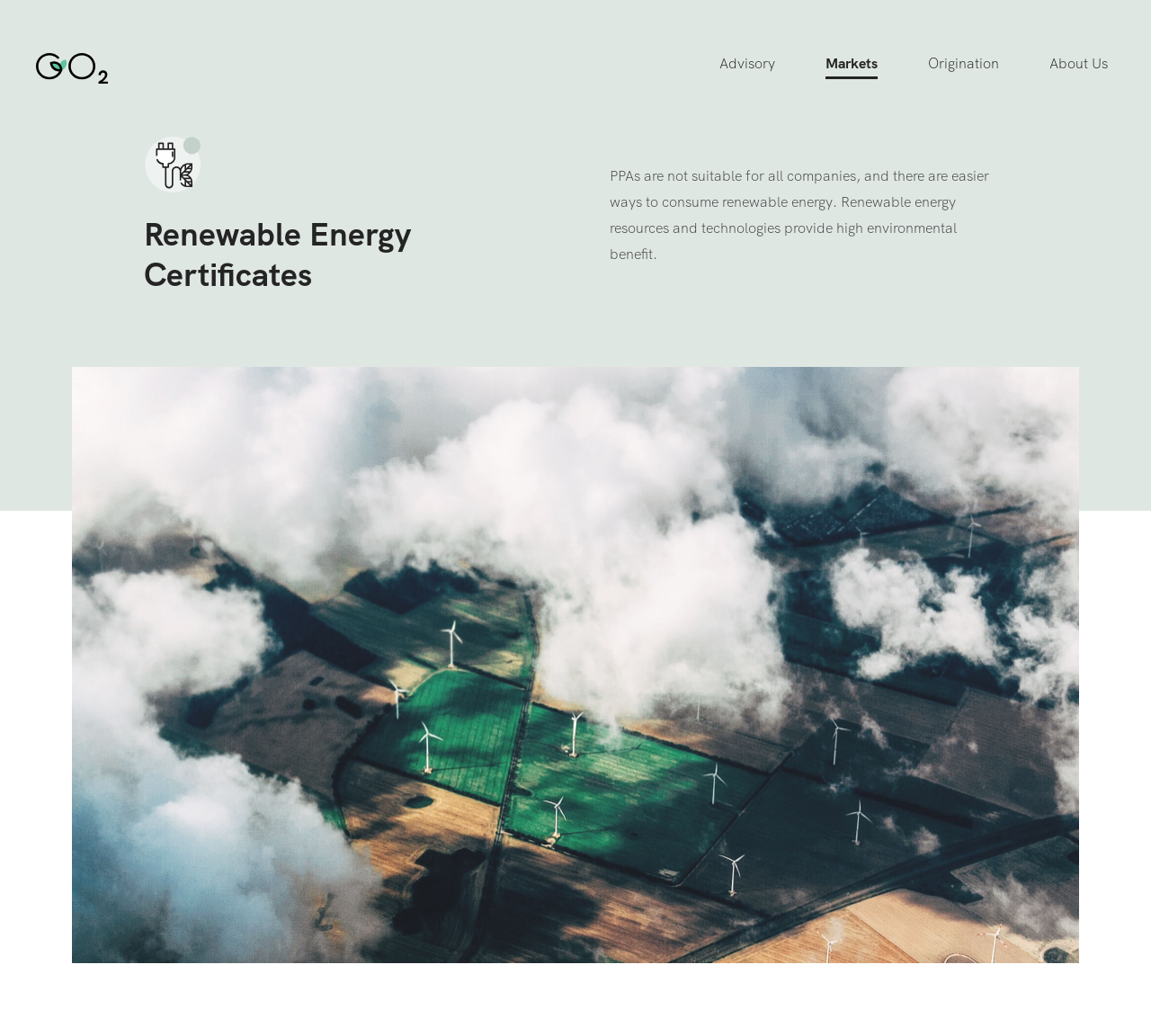What is the main topic of the webpage? From the image, respond with a single word or brief phrase.

Renewable Energy Certificates